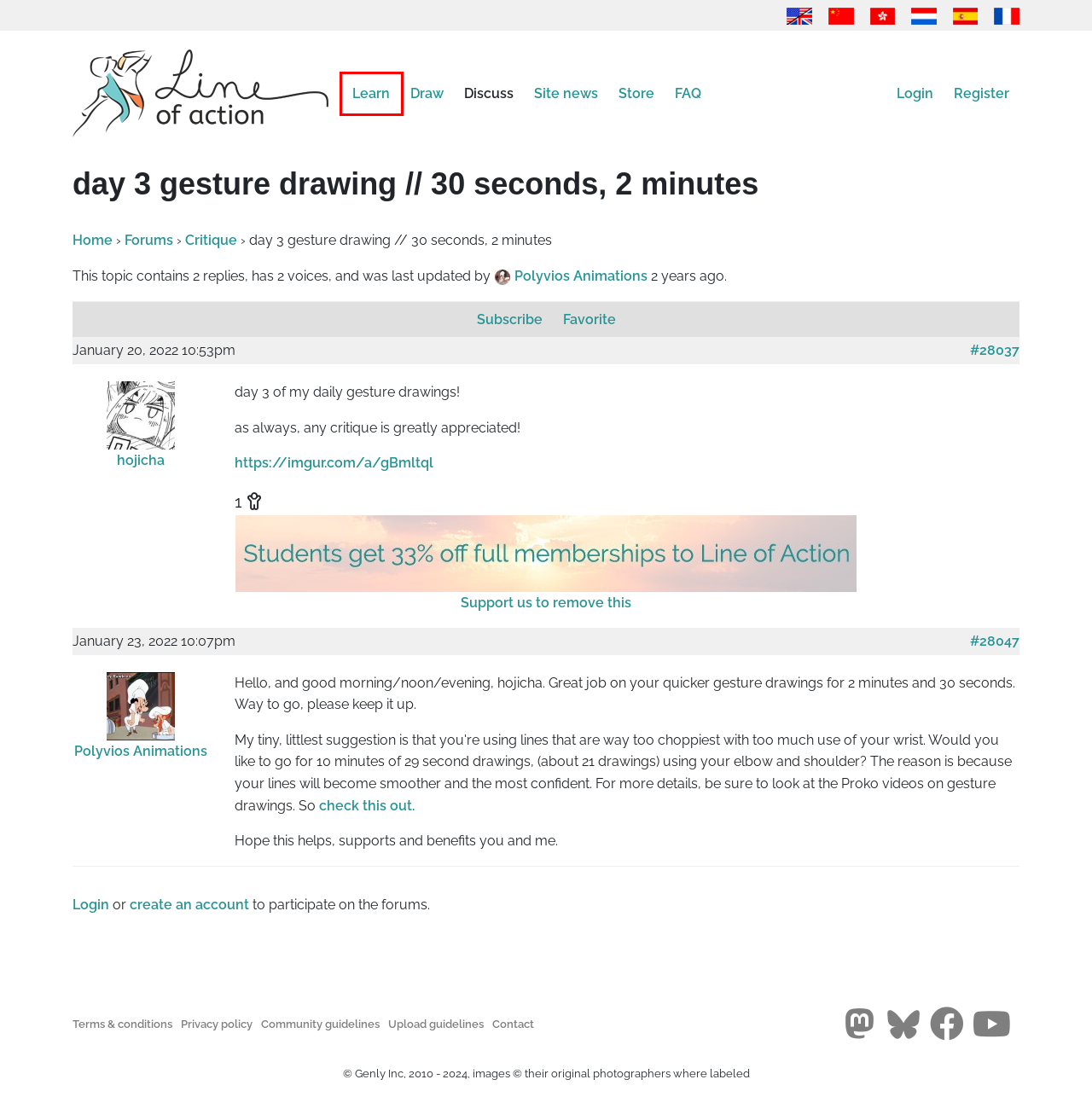Examine the screenshot of the webpage, which includes a red bounding box around an element. Choose the best matching webpage description for the page that will be displayed after clicking the element inside the red bounding box. Here are the candidates:
A. News & announcements
 - Line of Action
B. Proko - Practicing quick sketching
C. Forums
 - Line of Action
D. Upload guidelines
 - Line of Action
E. Contact
 - Line of Action
F. Lessons & tips
 - Line of Action
G. Community guidelines
 - Line of Action
H. Privacy policy and information handling disclosure
 - Line of Action

F